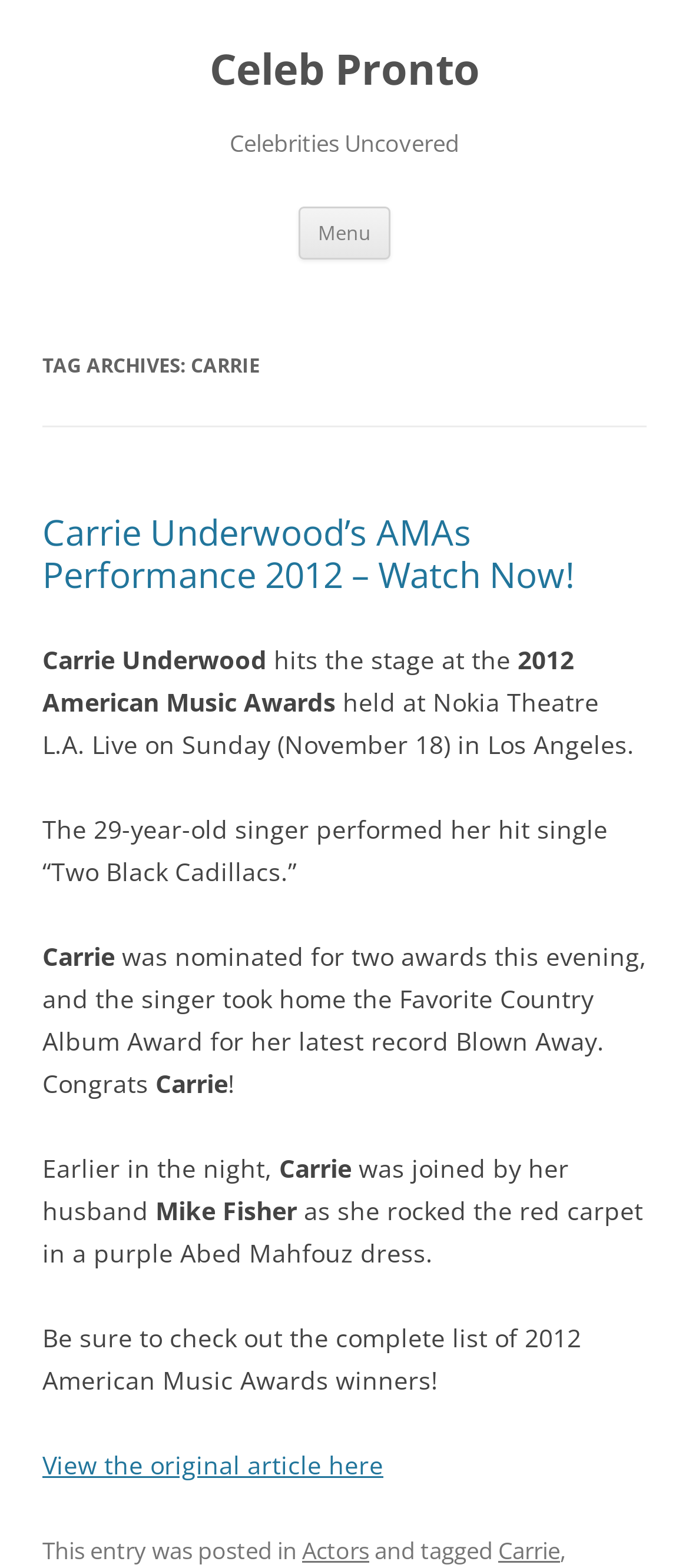Please provide a one-word or phrase answer to the question: 
What is the name of Carrie Underwood's husband?

Mike Fisher